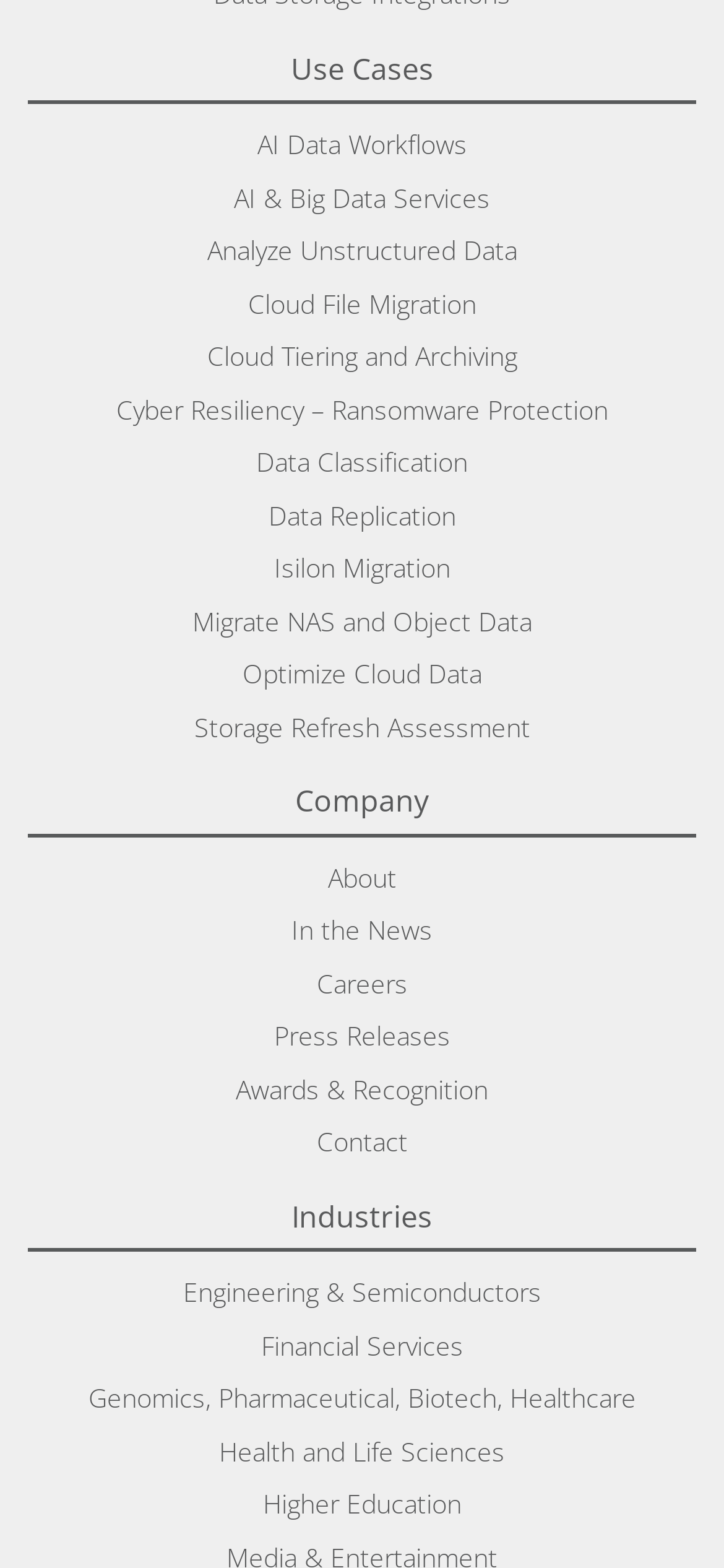Provide the bounding box coordinates of the UI element this sentence describes: "About".

[0.453, 0.543, 0.547, 0.577]